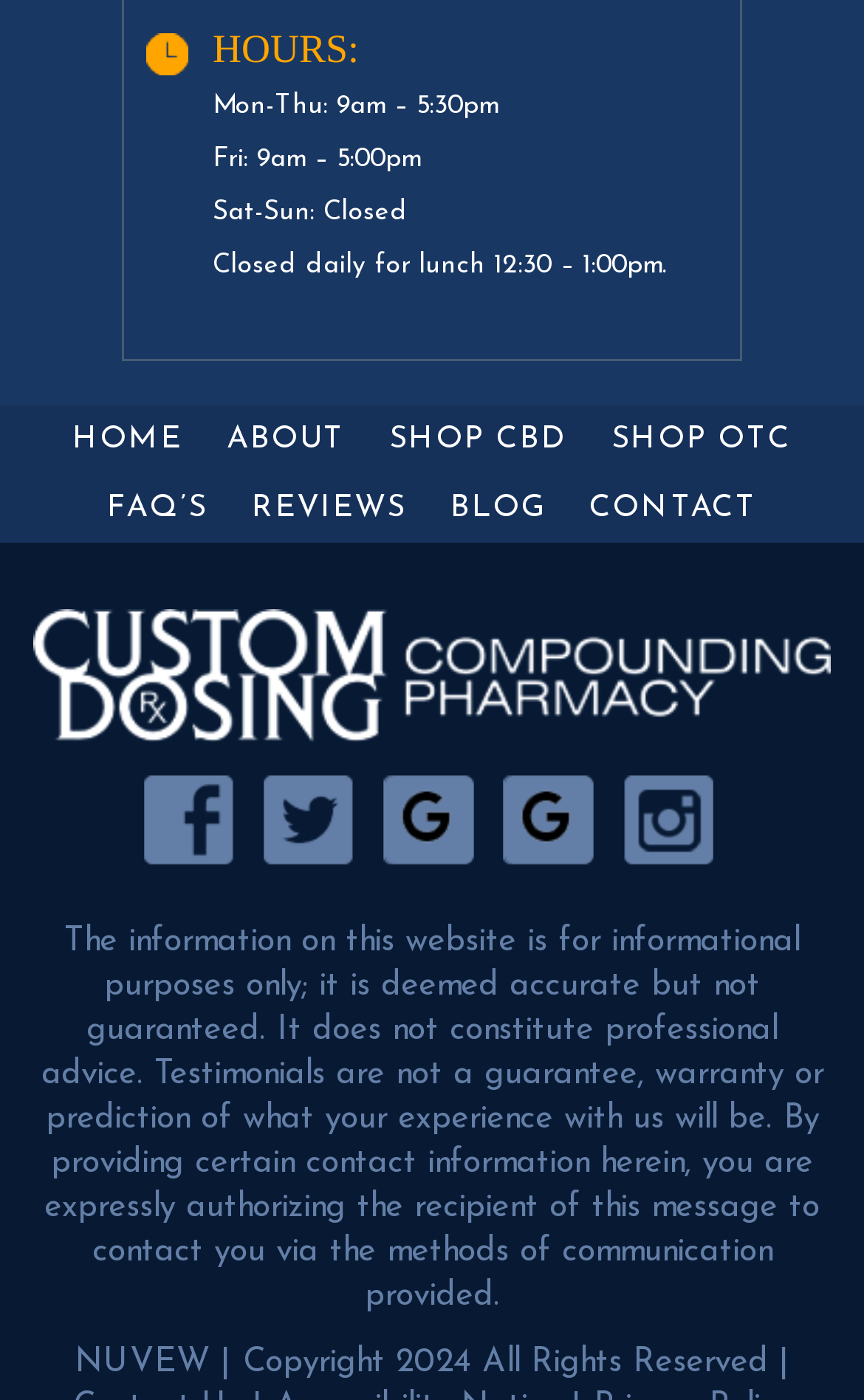Can you specify the bounding box coordinates of the area that needs to be clicked to fulfill the following instruction: "Check the FAQ’S"?

[0.098, 0.338, 0.266, 0.387]